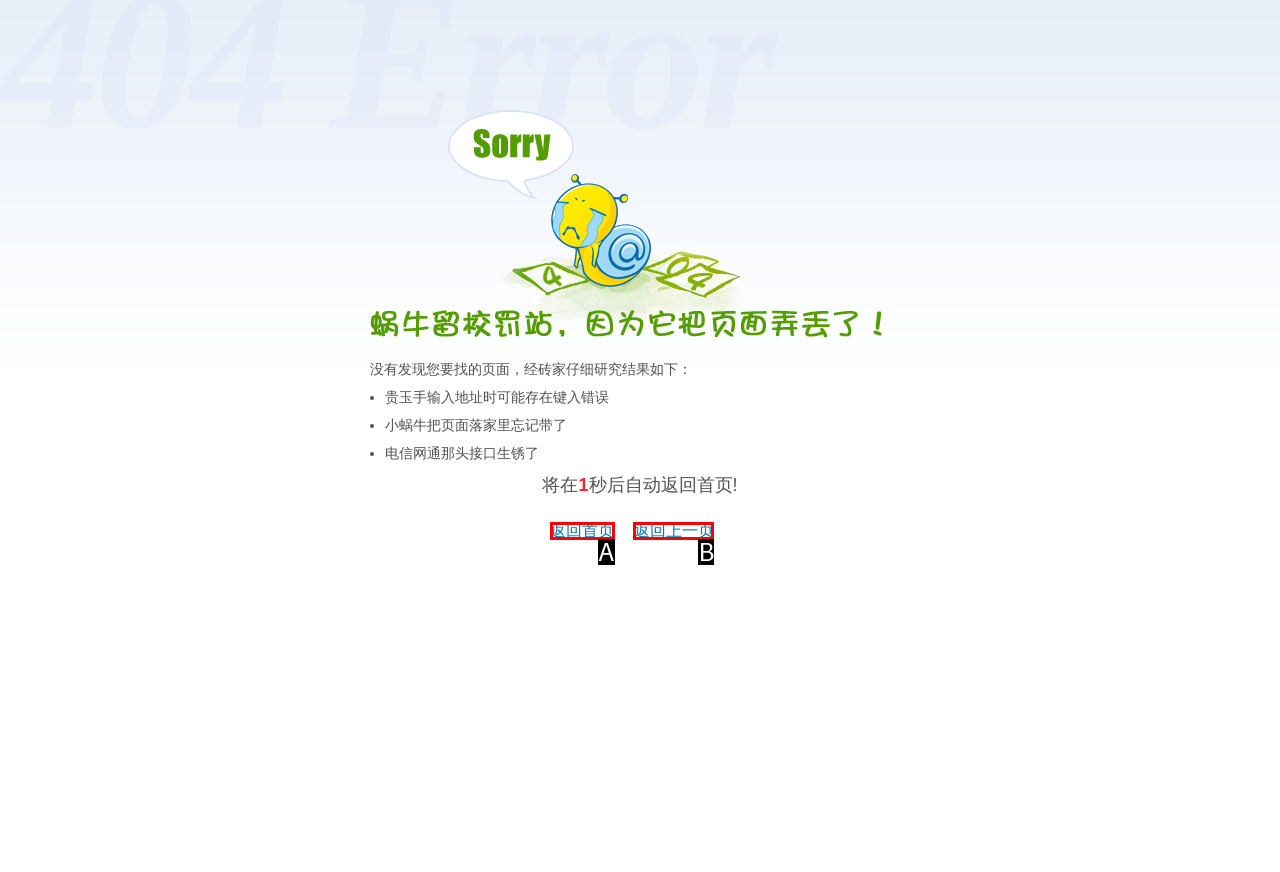Identify the option that corresponds to the description: 返回上一页 
Provide the letter of the matching option from the available choices directly.

B